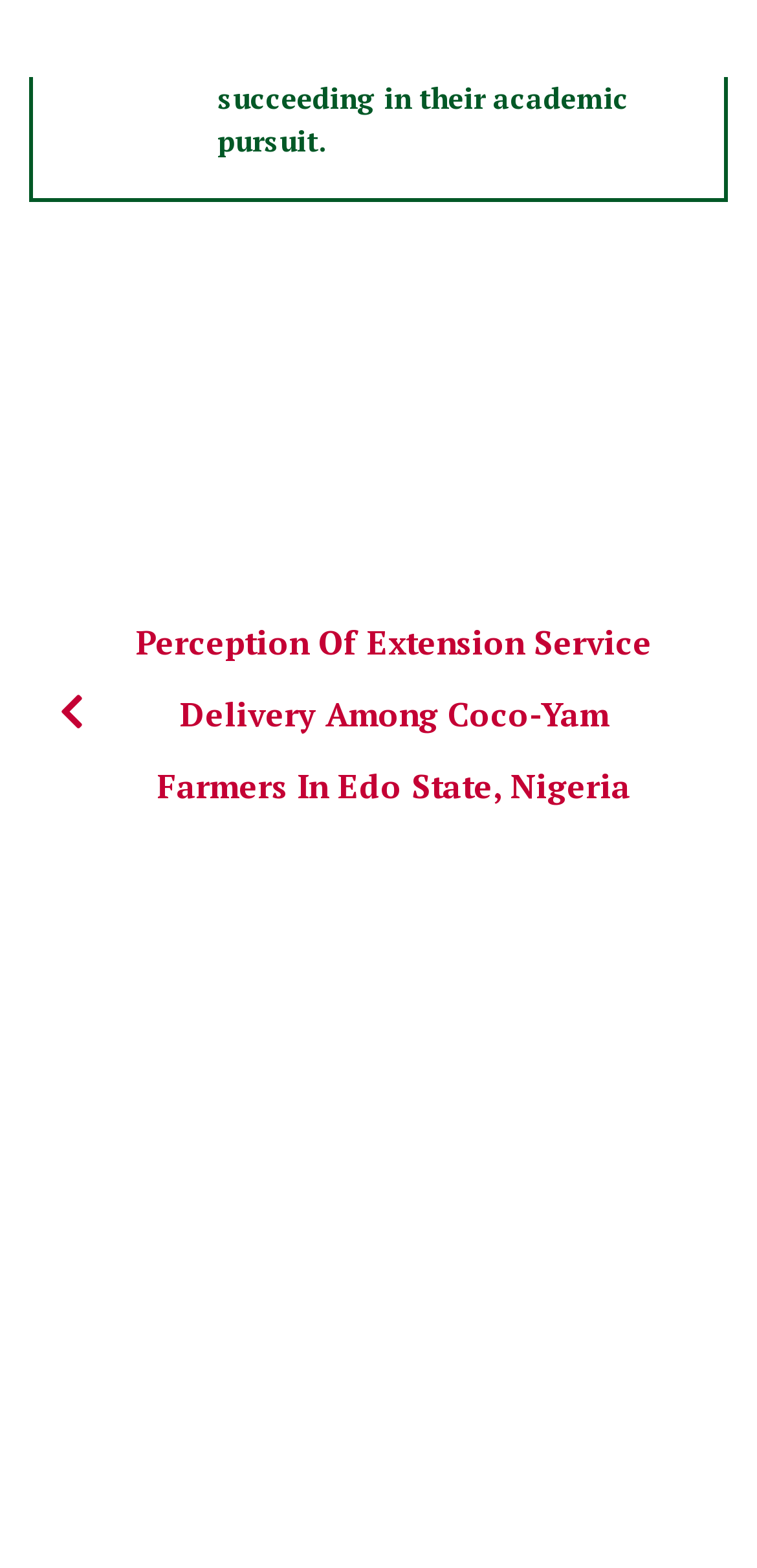Answer the following query concisely with a single word or phrase:
What is the theme of the first link?

Poverty Alleviation